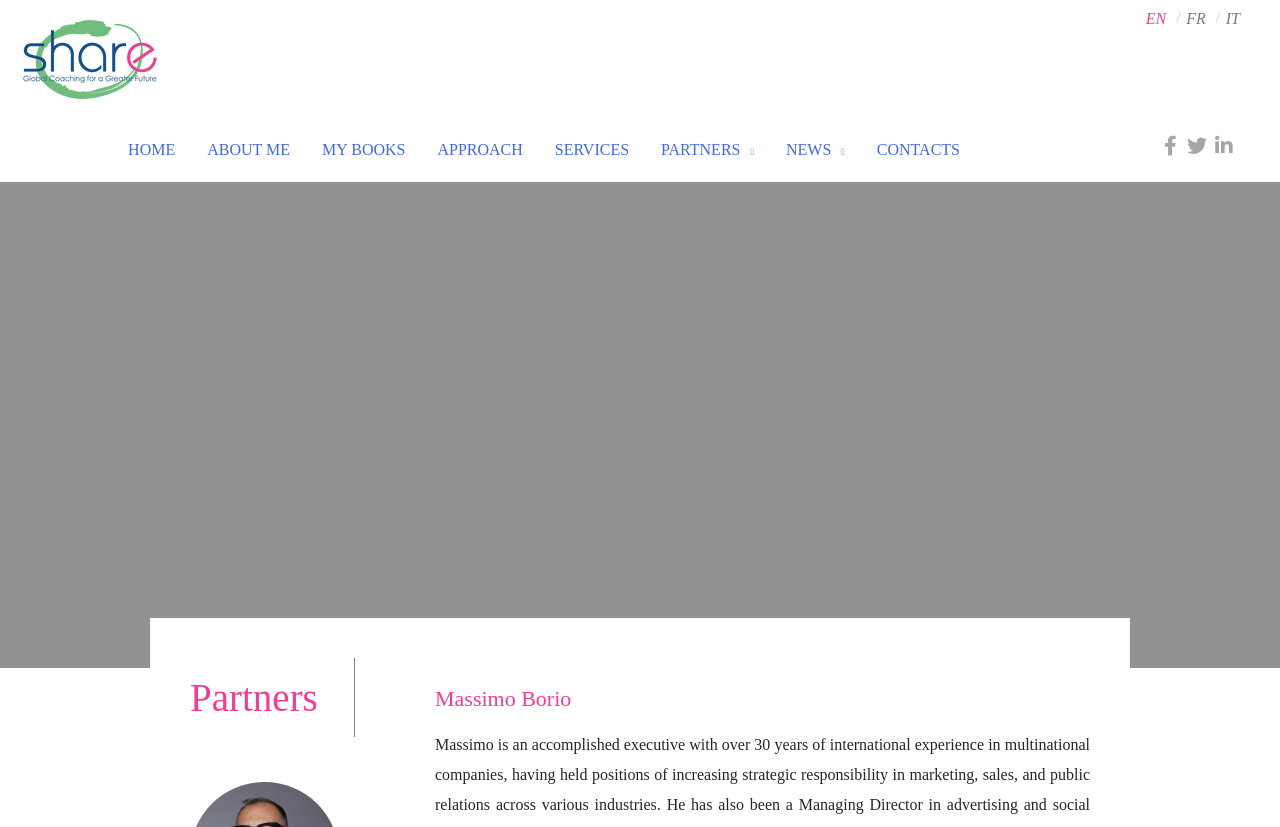Please answer the following question using a single word or phrase: 
What languages can the website be translated to?

EN, FR, IT